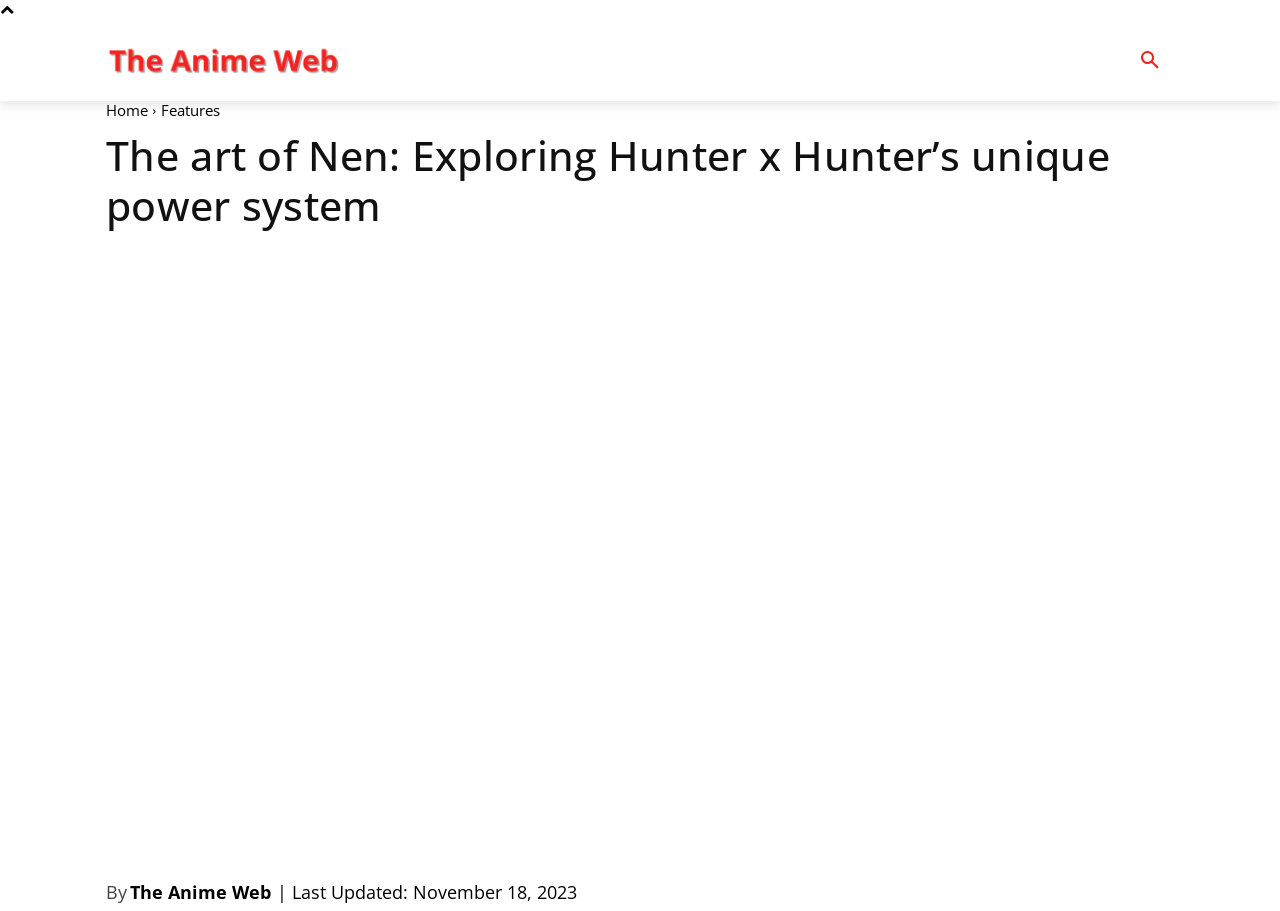What is the purpose of the button at the top right corner?
Based on the visual details in the image, please answer the question thoroughly.

I determined the purpose of the button by looking at the button description 'Search' and its location at the top right corner of the webpage, which suggests that it is a search button.